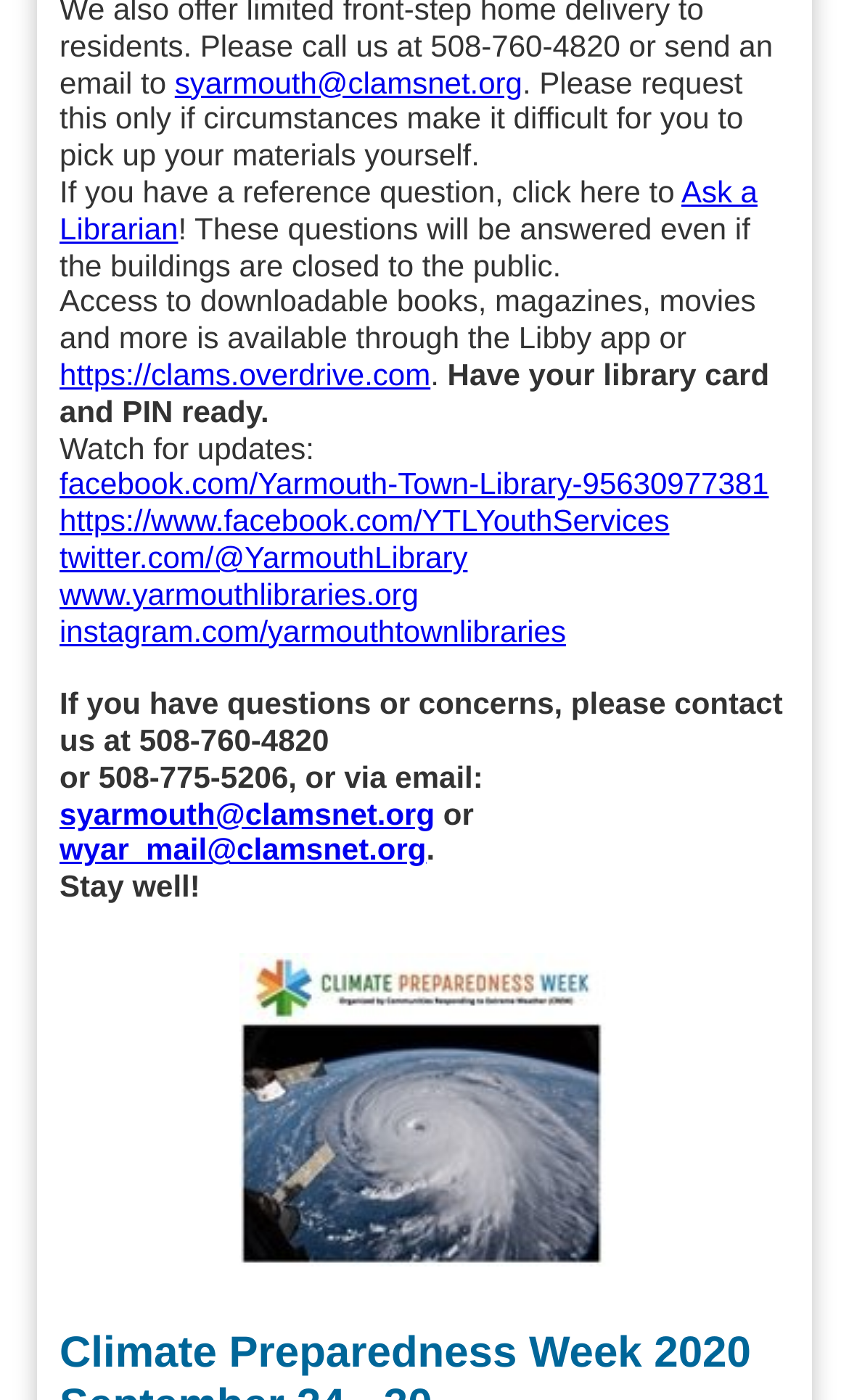Please specify the coordinates of the bounding box for the element that should be clicked to carry out this instruction: "Contact the library via email". The coordinates must be four float numbers between 0 and 1, formatted as [left, top, right, bottom].

[0.07, 0.568, 0.512, 0.593]